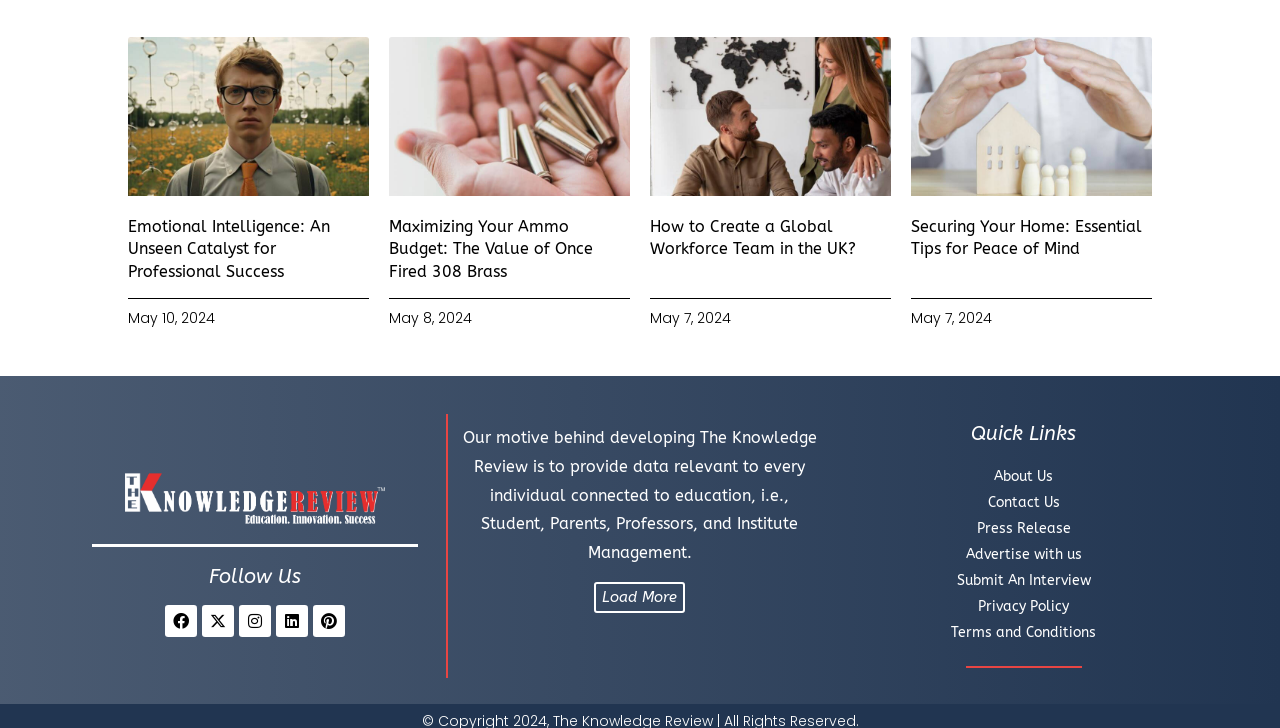Please identify the bounding box coordinates of the element I should click to complete this instruction: 'Read about 'Maximizing Your Ammo Budget''. The coordinates should be given as four float numbers between 0 and 1, like this: [left, top, right, bottom].

[0.304, 0.298, 0.463, 0.385]